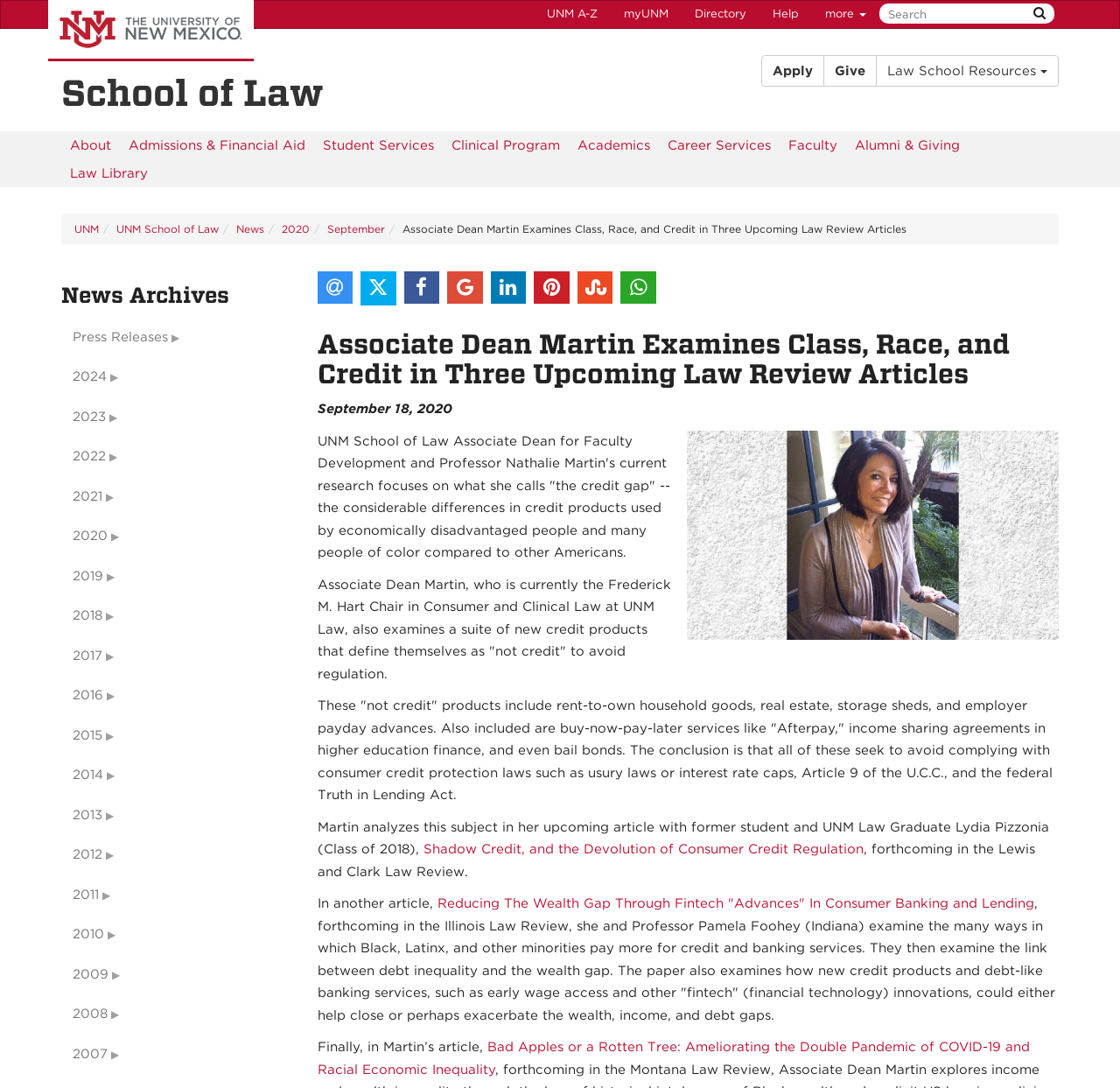Determine the bounding box coordinates of the clickable element to complete this instruction: "Search for something". Provide the coordinates in the format of four float numbers between 0 and 1, [left, top, right, bottom].

[0.793, 0.005, 0.923, 0.023]